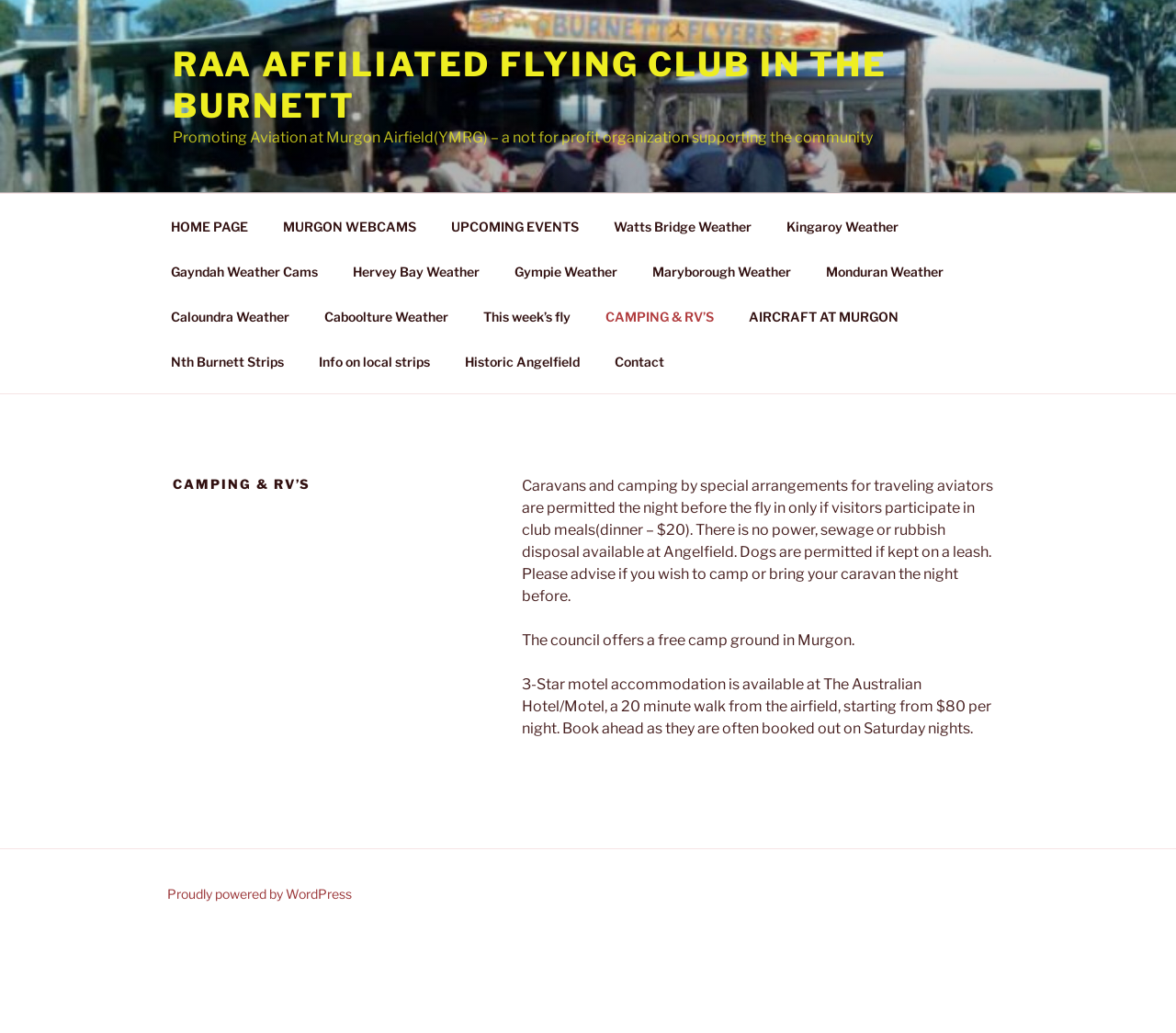Using the image as a reference, answer the following question in as much detail as possible:
What is the name of the organization mentioned on the webpage?

I found this answer by looking at the link element with the text 'RAA AFFILIATED FLYING CLUB IN THE BURNETT'.